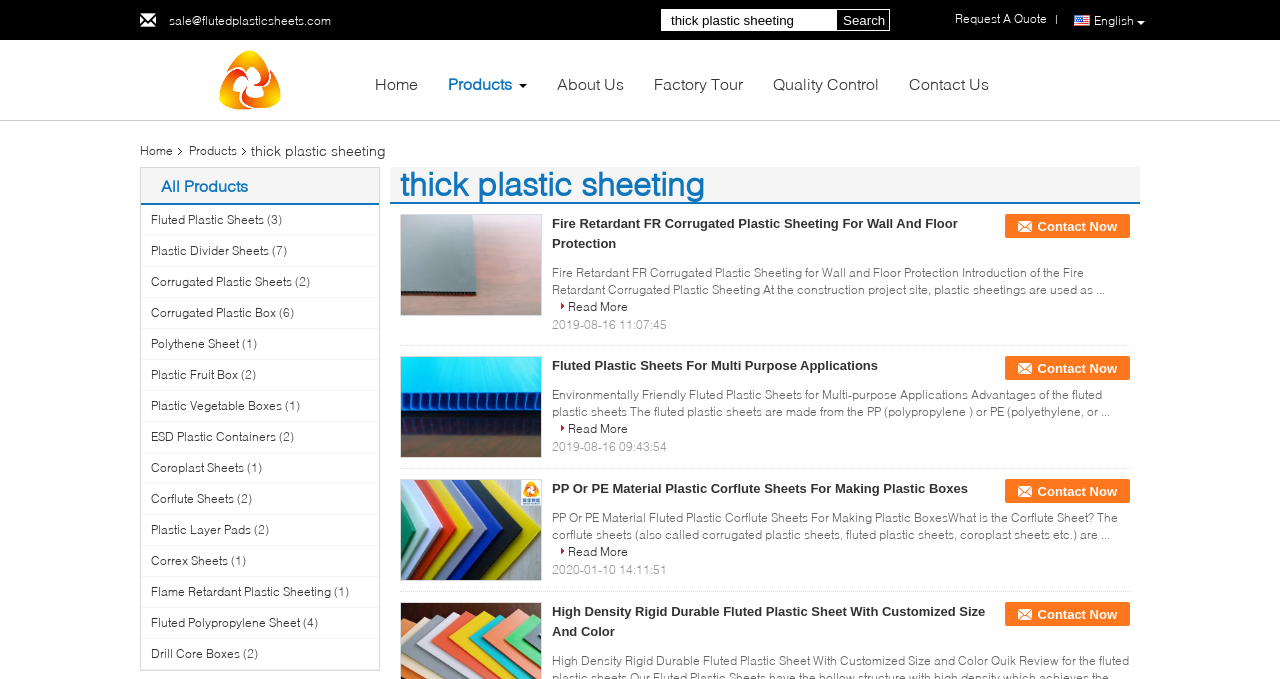What is the purpose of the search bar?
Using the visual information from the image, give a one-word or short-phrase answer.

To search for products